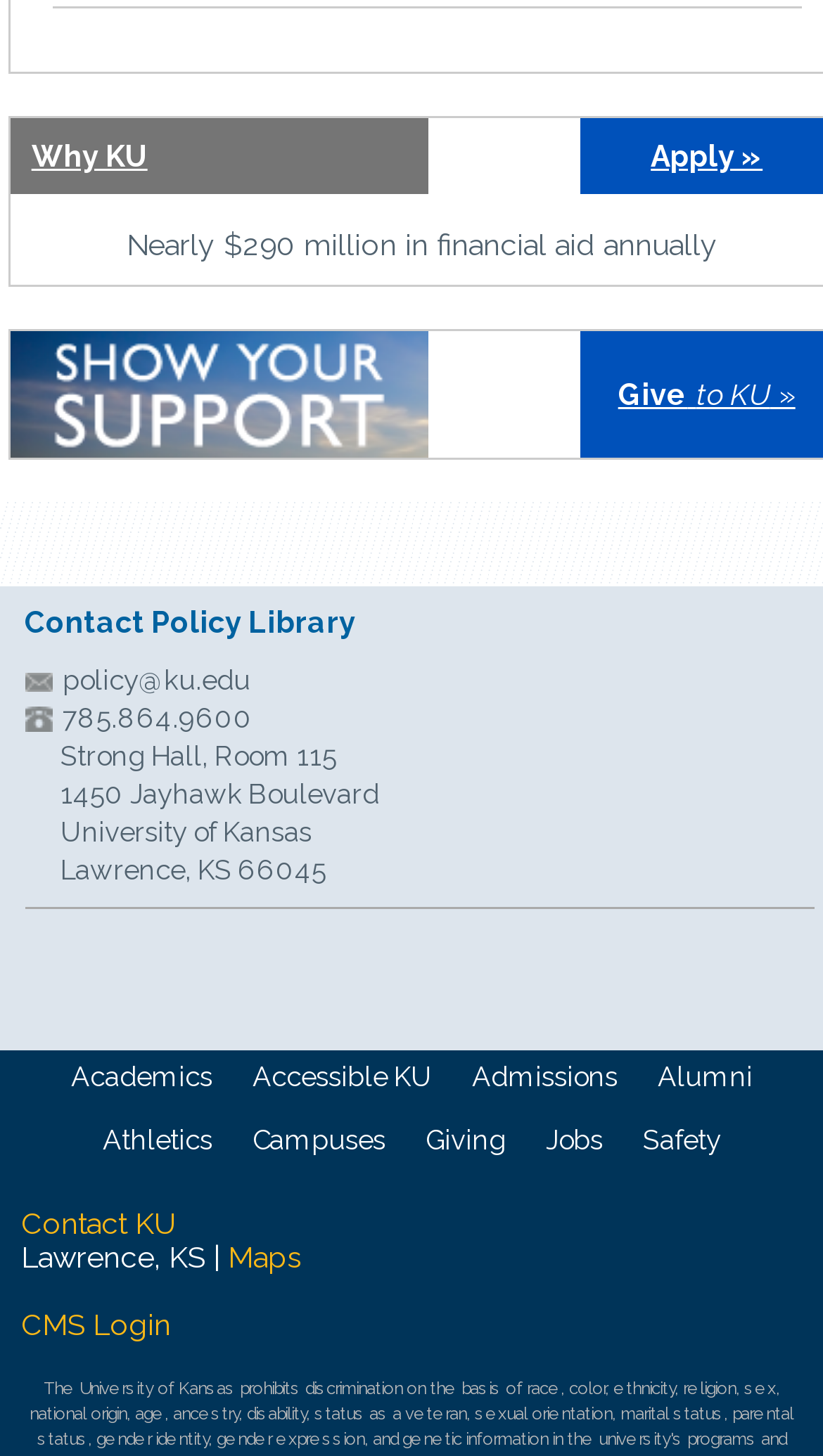How many links are there in the top section of the webpage?
We need a detailed and meticulous answer to the question.

I found the answer by looking at the top section of the webpage, which contains two link elements: 'Why KU' at coordinates [0.013, 0.082, 0.52, 0.134] and 'Apply »' at coordinates [0.791, 0.096, 0.927, 0.119]. These two links are likely to be the only links in the top section of the webpage.